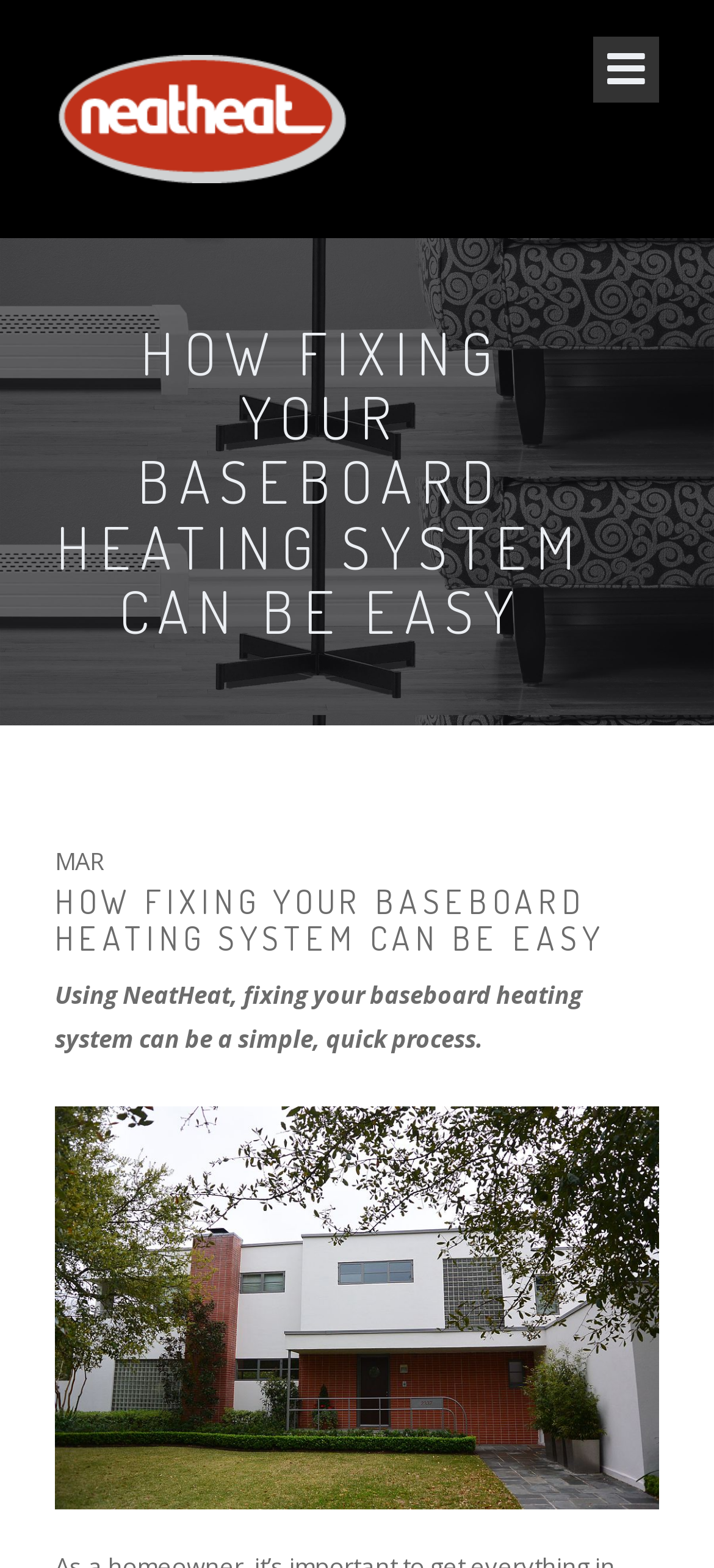What is the topic of the webpage?
Based on the image, give a concise answer in the form of a single word or short phrase.

Baseboard Heating System